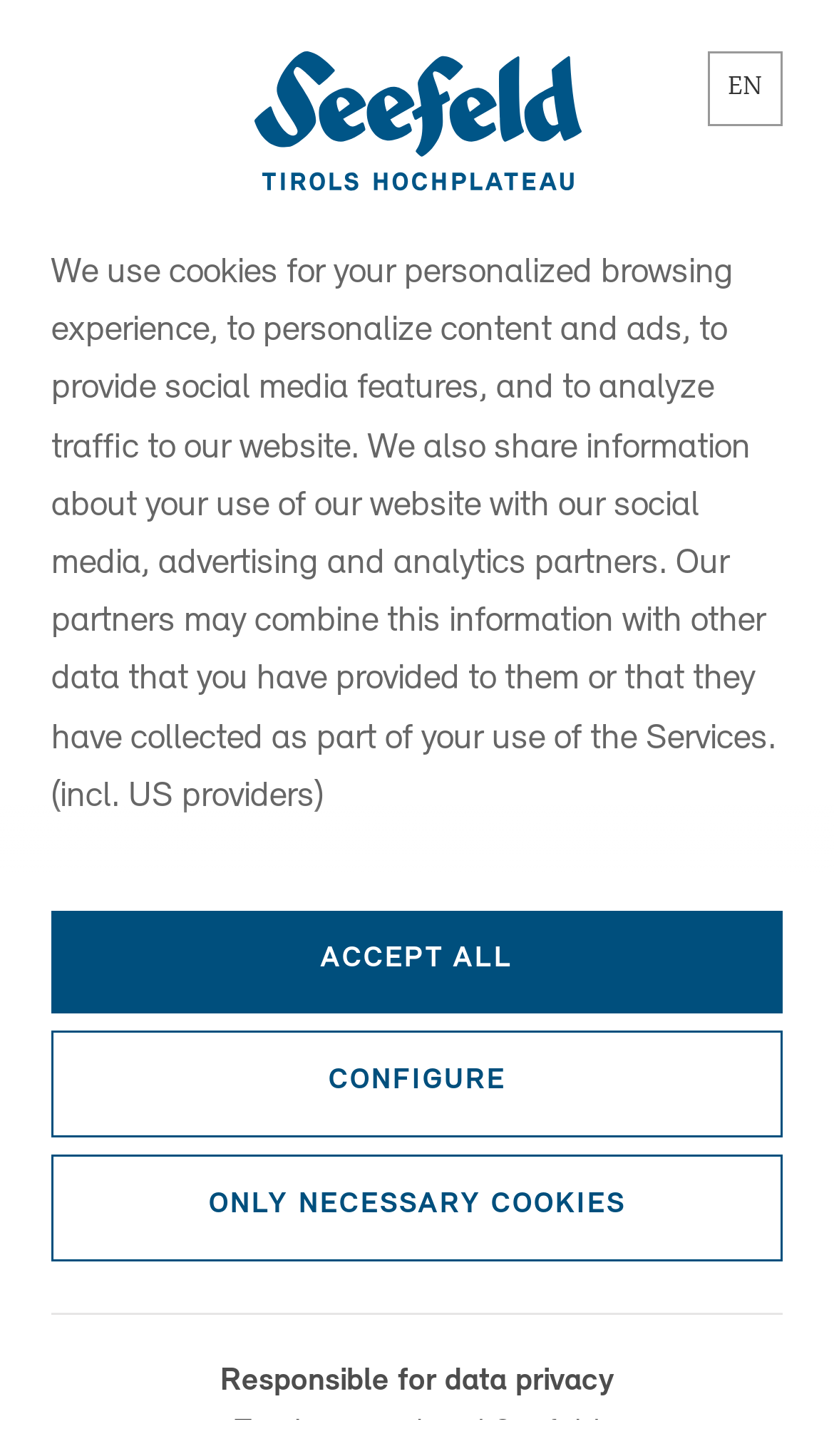Using the given description, provide the bounding box coordinates formatted as (top-left x, top-left y, bottom-right x, bottom-right y), with all values being floating point numbers between 0 and 1. Description: Only necessary cookies

[0.062, 0.793, 0.938, 0.866]